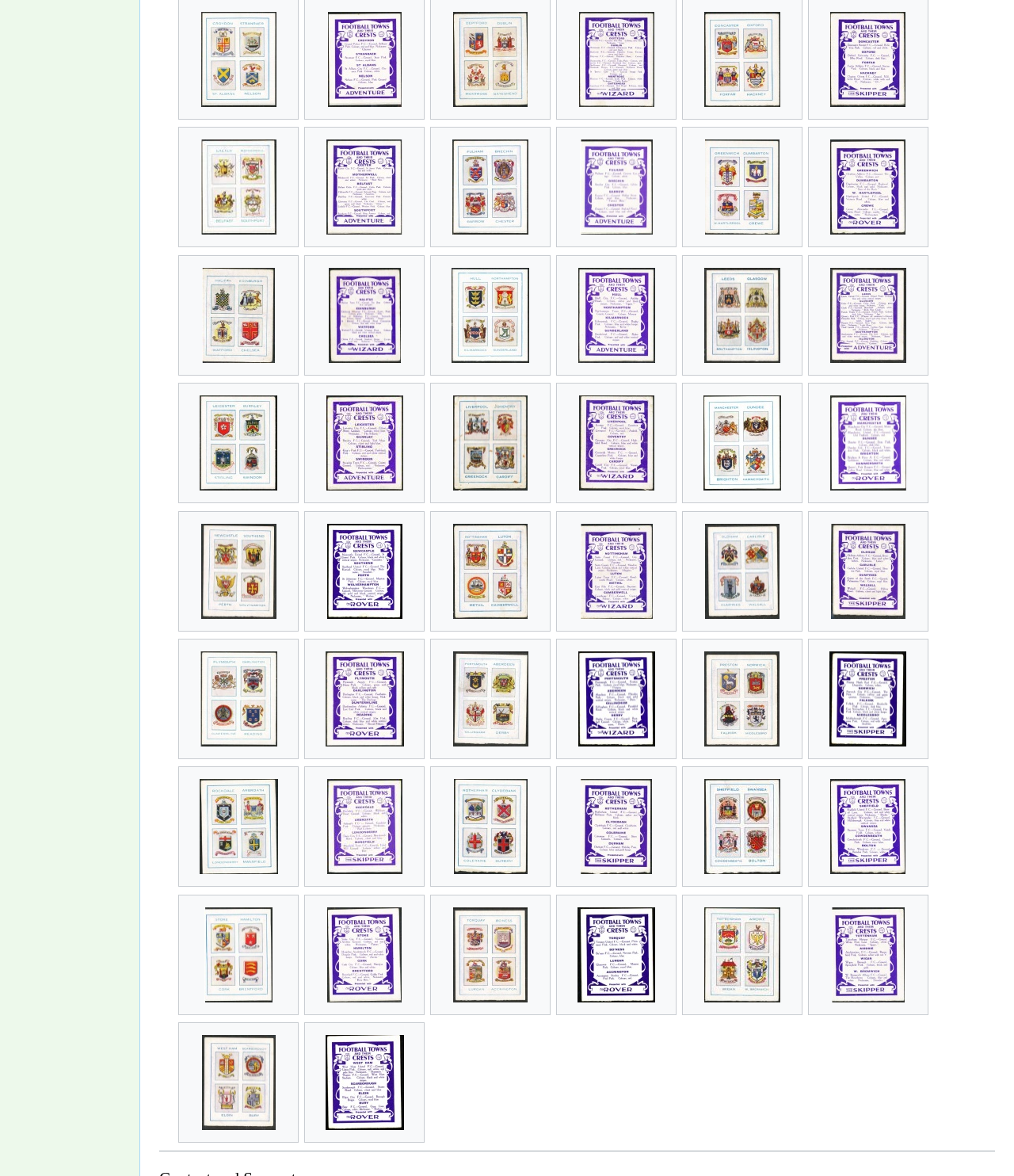Use a single word or phrase to answer the question:
What is the pattern of the image file names?

City.tho/thob.jpg